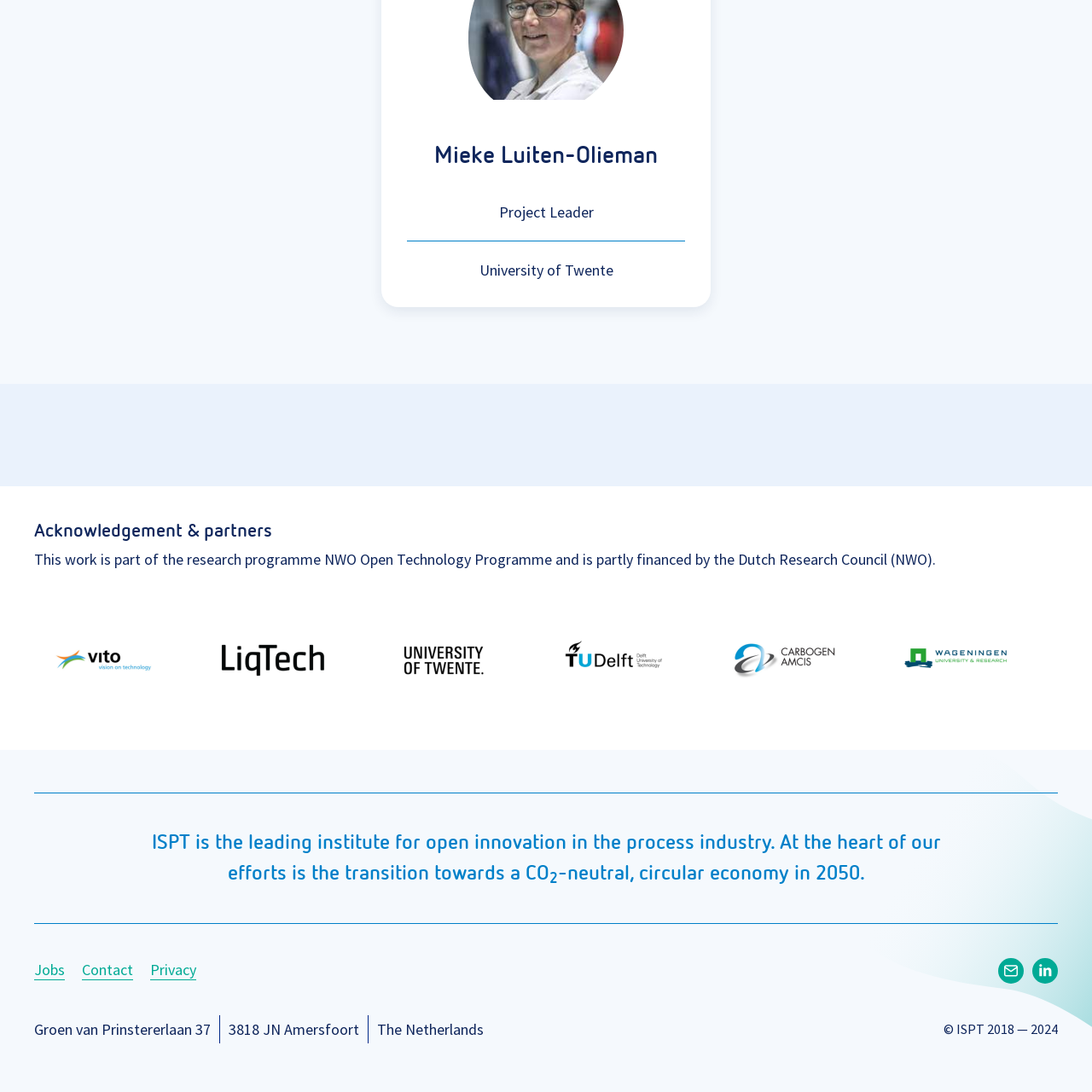Detail the scene within the red-bordered box in the image, including all relevant features and actions.

The image showcases a logo representing one of the partner organizations involved in a collaborative project. This visual element is part of a broader acknowledgment of various partners contributing to the initiative. The context highlights the collaborative nature of the work being undertaken within the research program associated with the Dutch Research Council (NWO). Several partner logos are featured, including recognizable institutions, emphasizing the network of support and shared expertise driving the project forward. Each logo serves as a symbol of partnership and commitment to innovation in the relevant field.